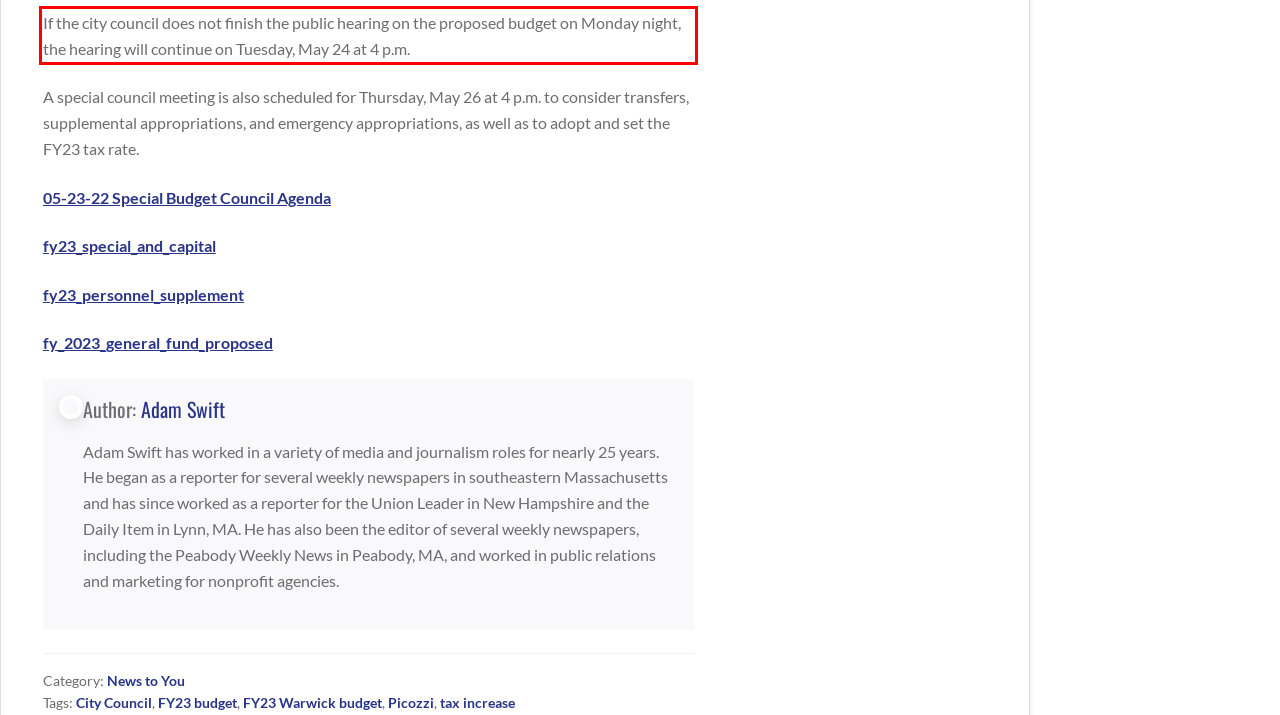Examine the webpage screenshot, find the red bounding box, and extract the text content within this marked area.

If the city council does not finish the public hearing on the proposed budget on Monday night, the hearing will continue on Tuesday, May 24 at 4 p.m.